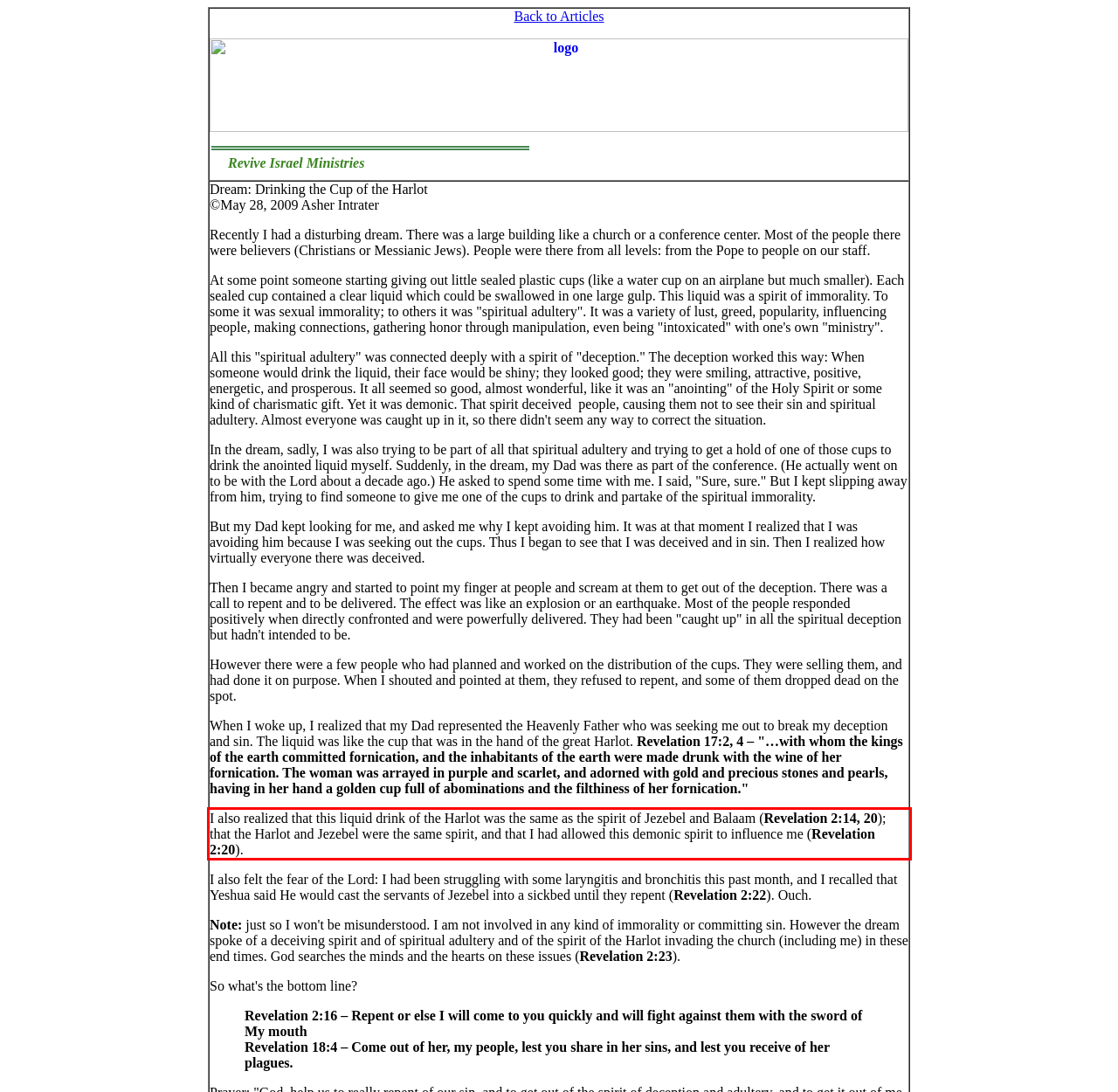Given a screenshot of a webpage with a red bounding box, please identify and retrieve the text inside the red rectangle.

I also realized that this liquid drink of the Harlot was the same as the spirit of Jezebel and Balaam (Revelation 2:14, 20); that the Harlot and Jezebel were the same spirit, and that I had allowed this demonic spirit to influence me (Revelation 2:20).